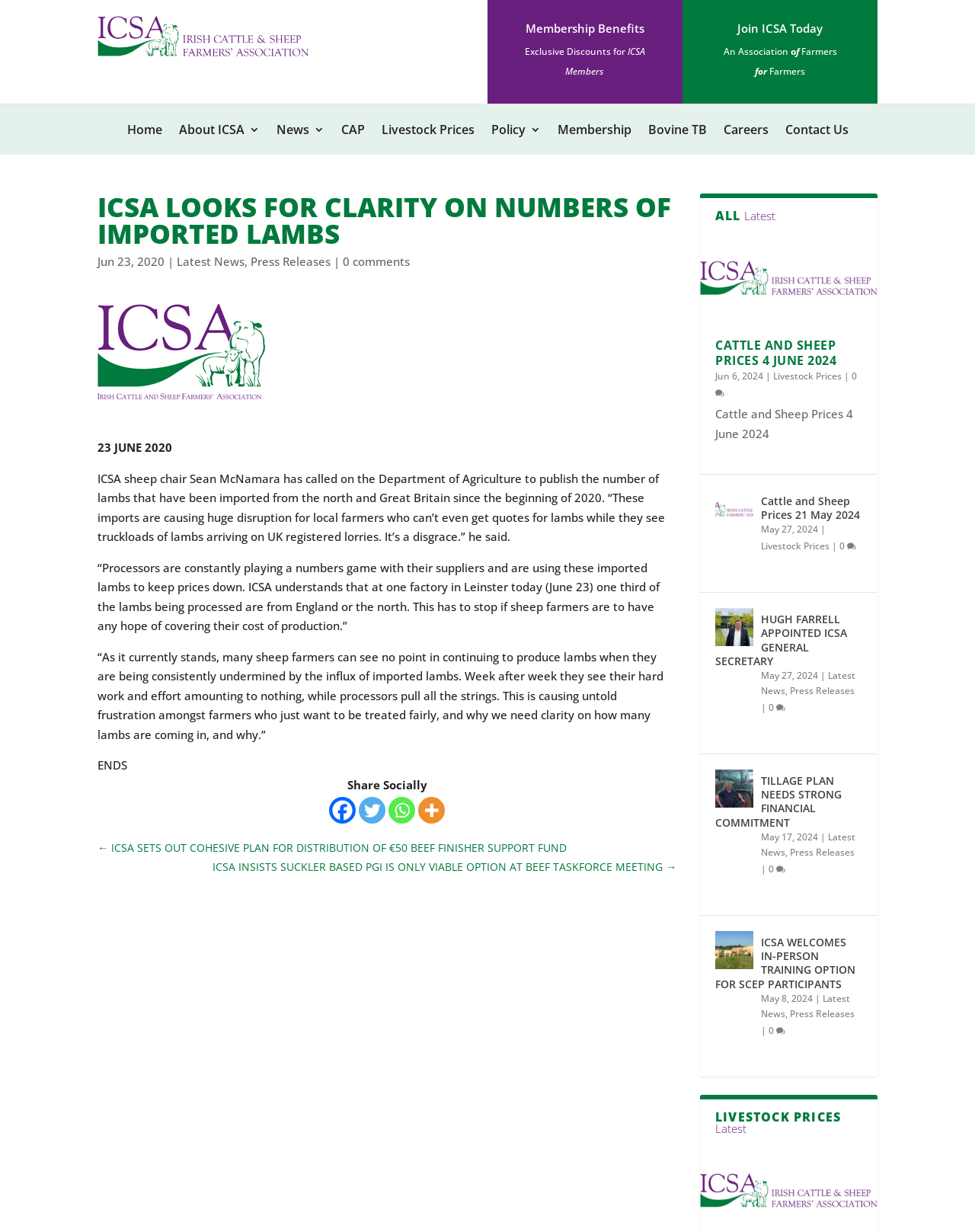Find the bounding box of the web element that fits this description: "Resources".

None